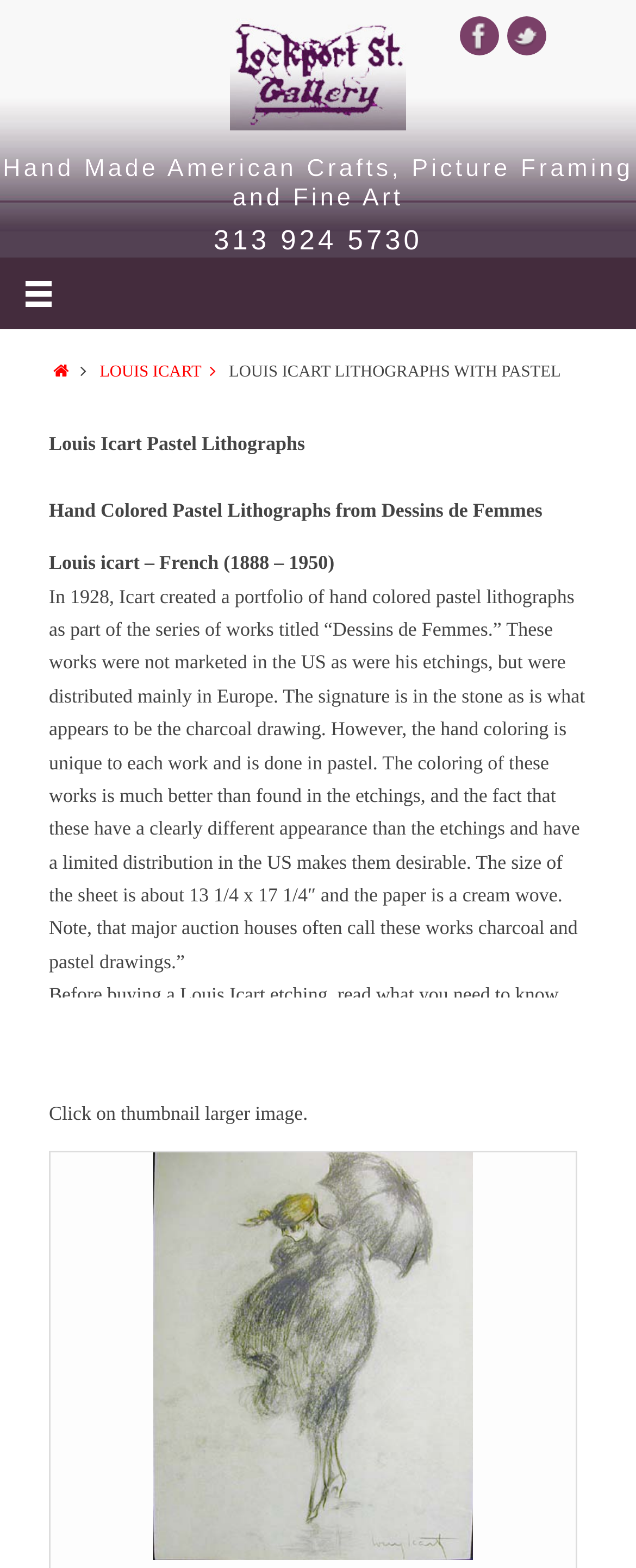Show the bounding box coordinates of the element that should be clicked to complete the task: "Call the phone number".

[0.336, 0.144, 0.664, 0.163]